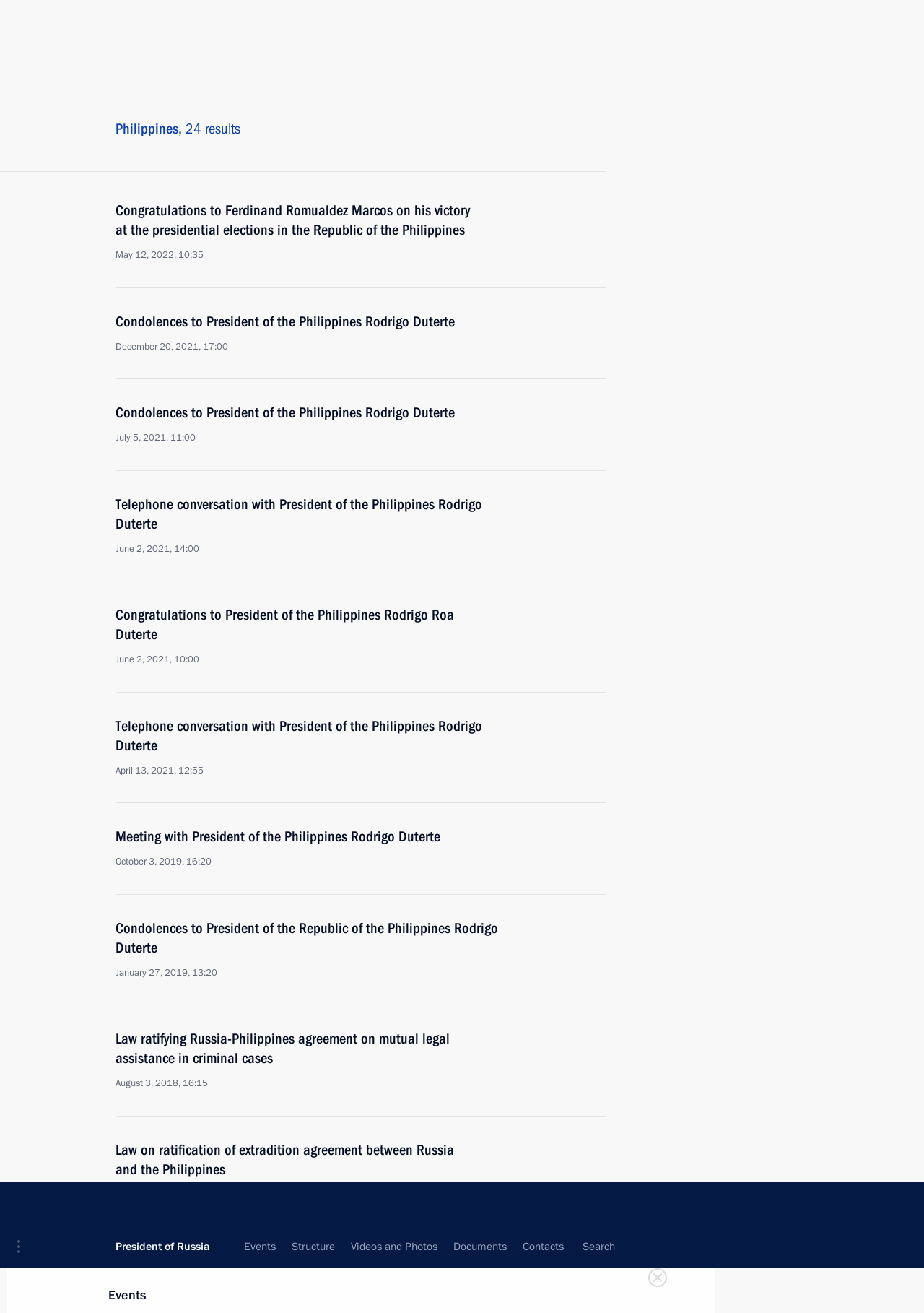Based on the element description: "title="Press Esc to close"", identify the bounding box coordinates for this UI element. The coordinates must be four float numbers between 0 and 1, listed as [left, top, right, bottom].

[0.689, 0.057, 0.735, 0.089]